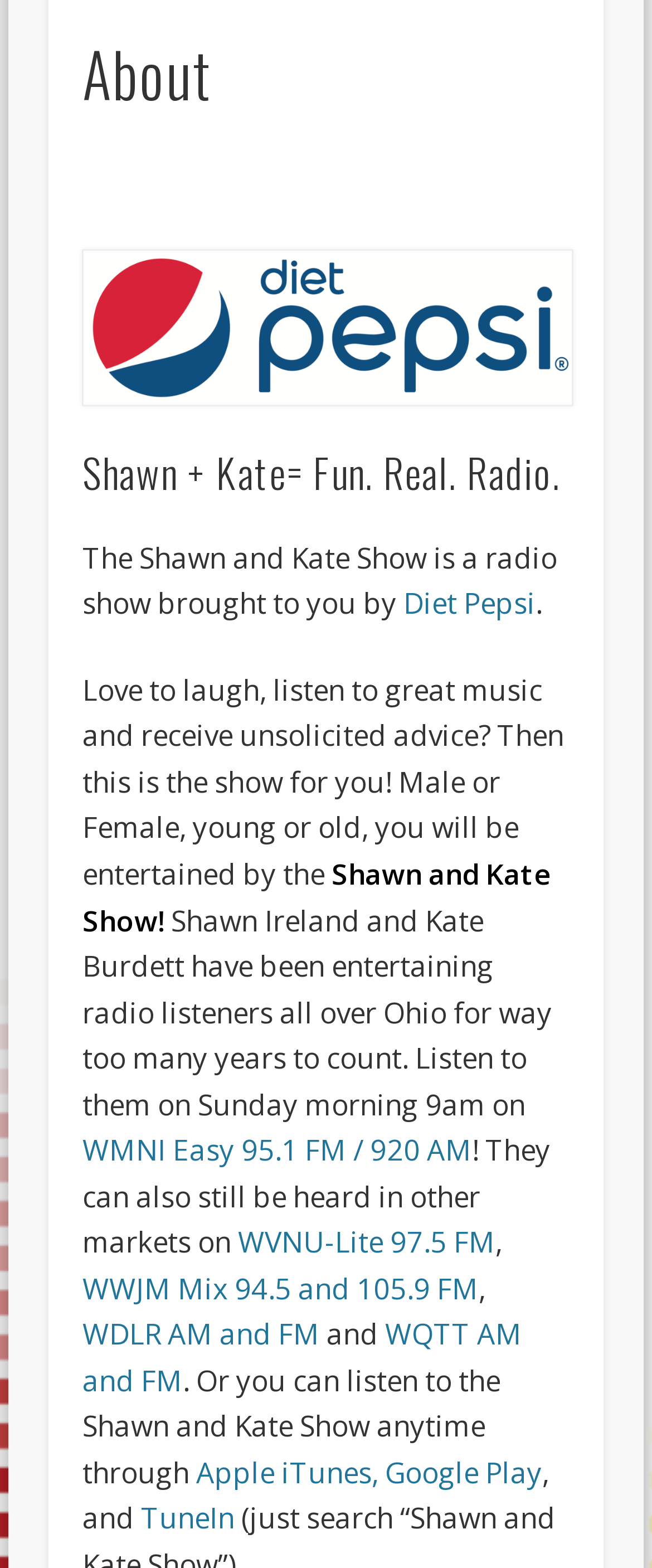Locate the bounding box coordinates for the element described below: "parent_node: Add to wishlist aria-label="Wishlist"". The coordinates must be four float values between 0 and 1, formatted as [left, top, right, bottom].

None